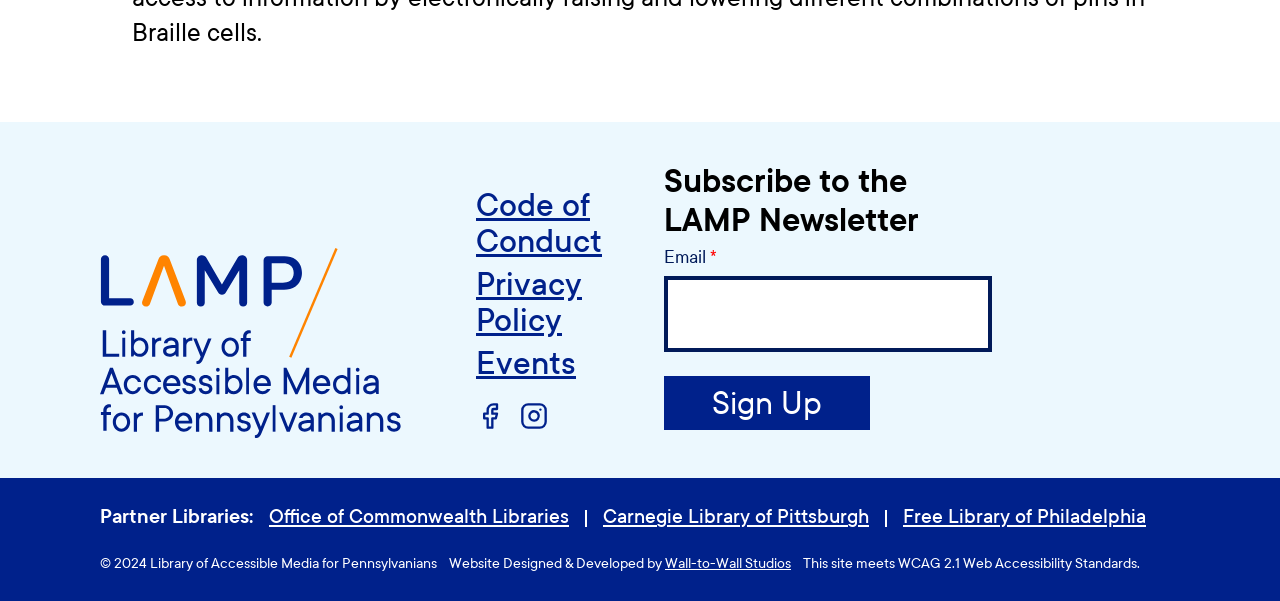What is the name of the studio that designed the website?
Please provide a detailed and comprehensive answer to the question.

The name of the studio can be found in the footer section of the webpage, in the sentence 'Website Designed & Developed by Wall-to-Wall Studios'.